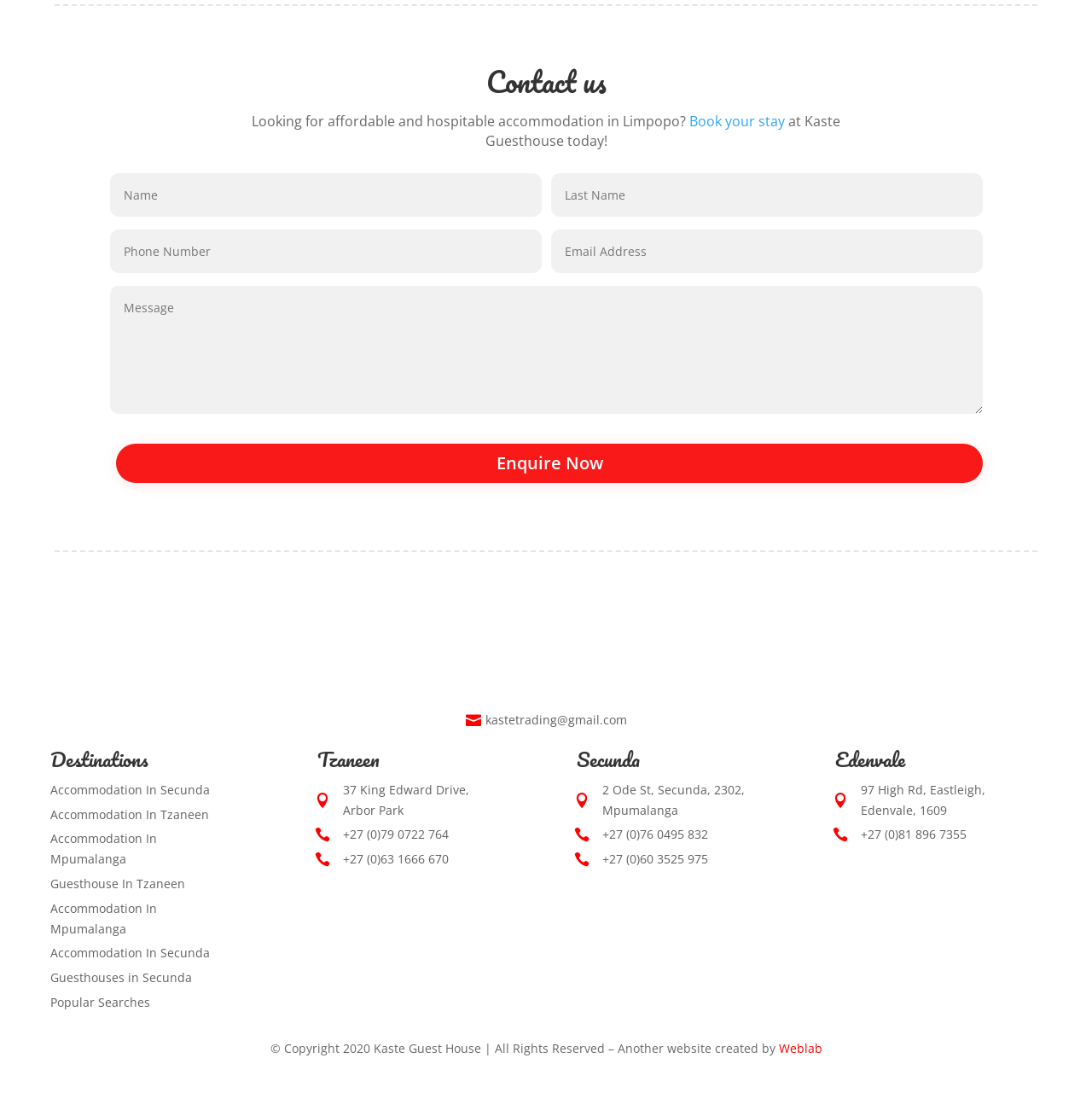Given the description of a UI element: "+27 (0)79 0722 764", identify the bounding box coordinates of the matching element in the webpage screenshot.

[0.287, 0.754, 0.411, 0.773]